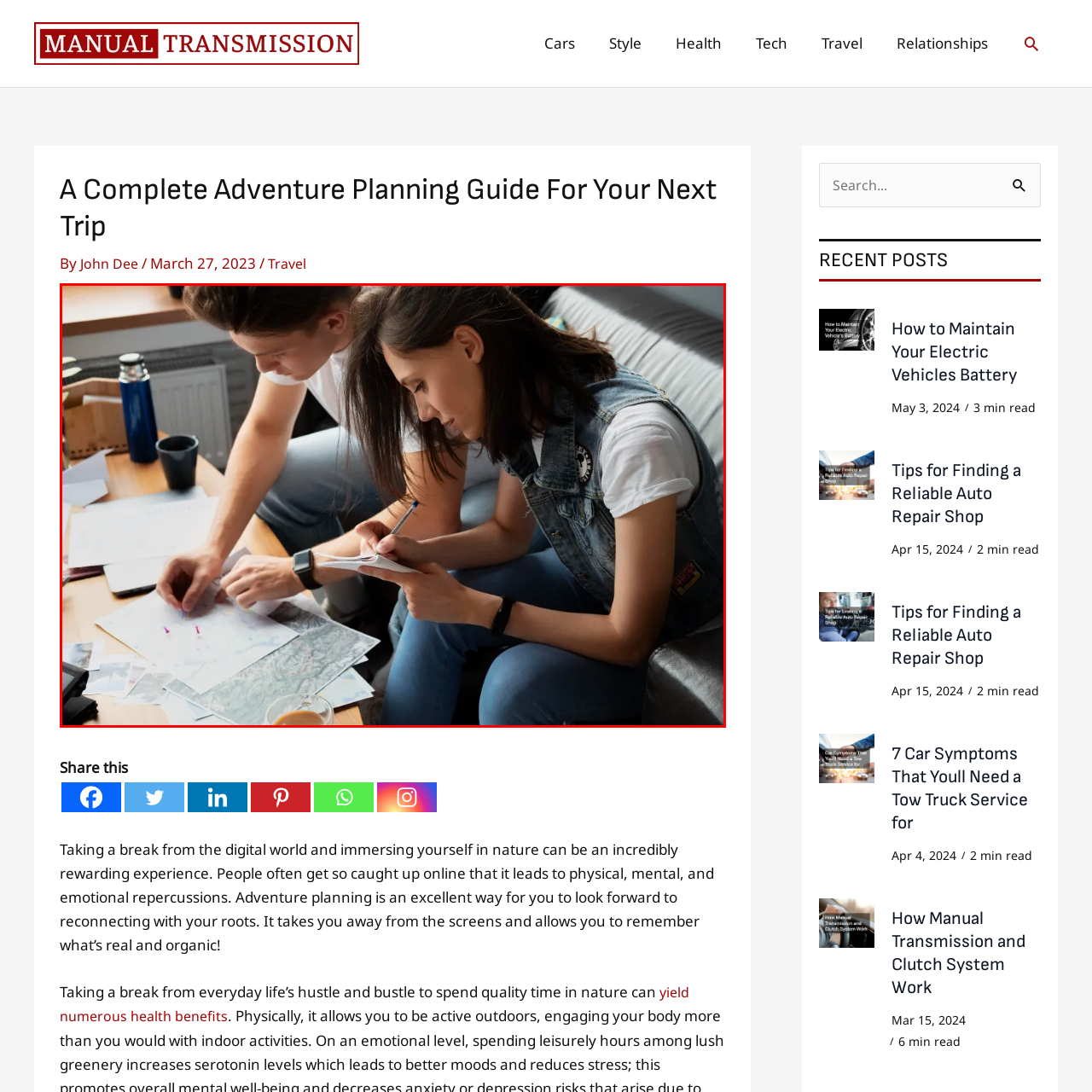What is the man examining?
Examine the portion of the image surrounded by the red bounding box and deliver a detailed answer to the question.

According to the caption, the man is examining a map spread out on the table, which suggests that they are planning their next adventure and using the map to navigate their route.